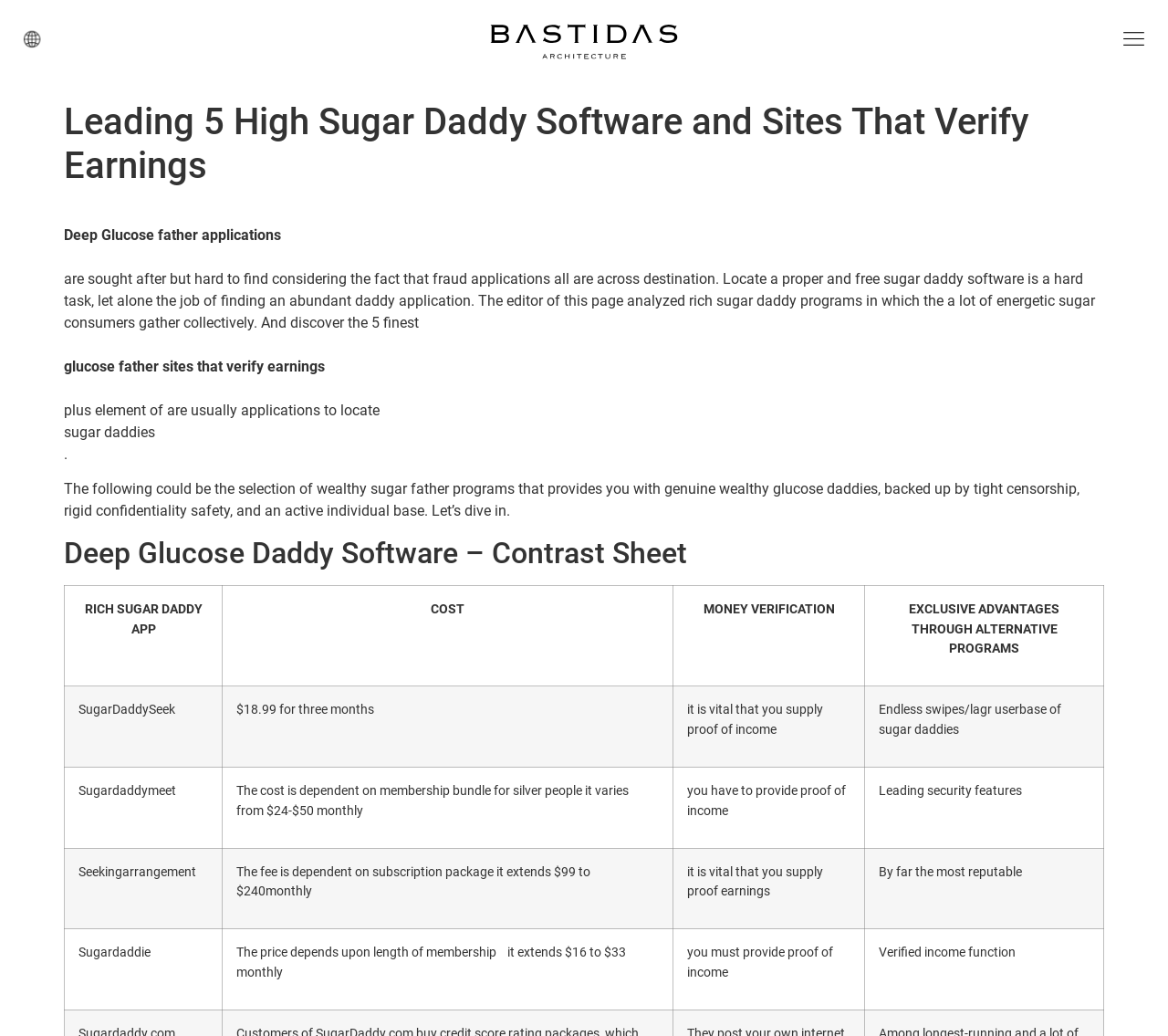Give the bounding box coordinates for the element described by: "alt="Arquitectos en Mallorca"".

[0.419, 0.022, 0.581, 0.058]